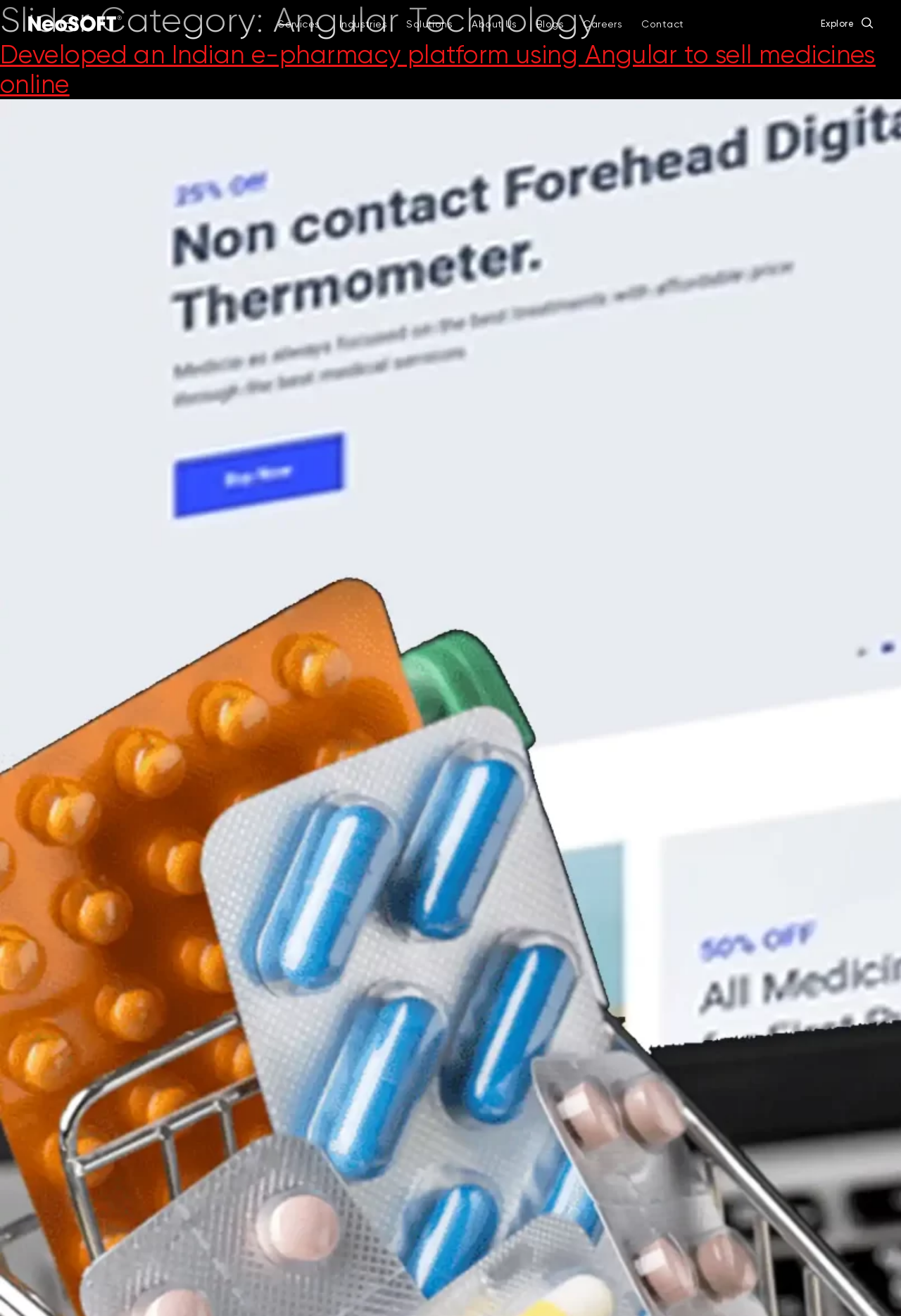How many menu items are there?
Look at the screenshot and give a one-word or phrase answer.

7